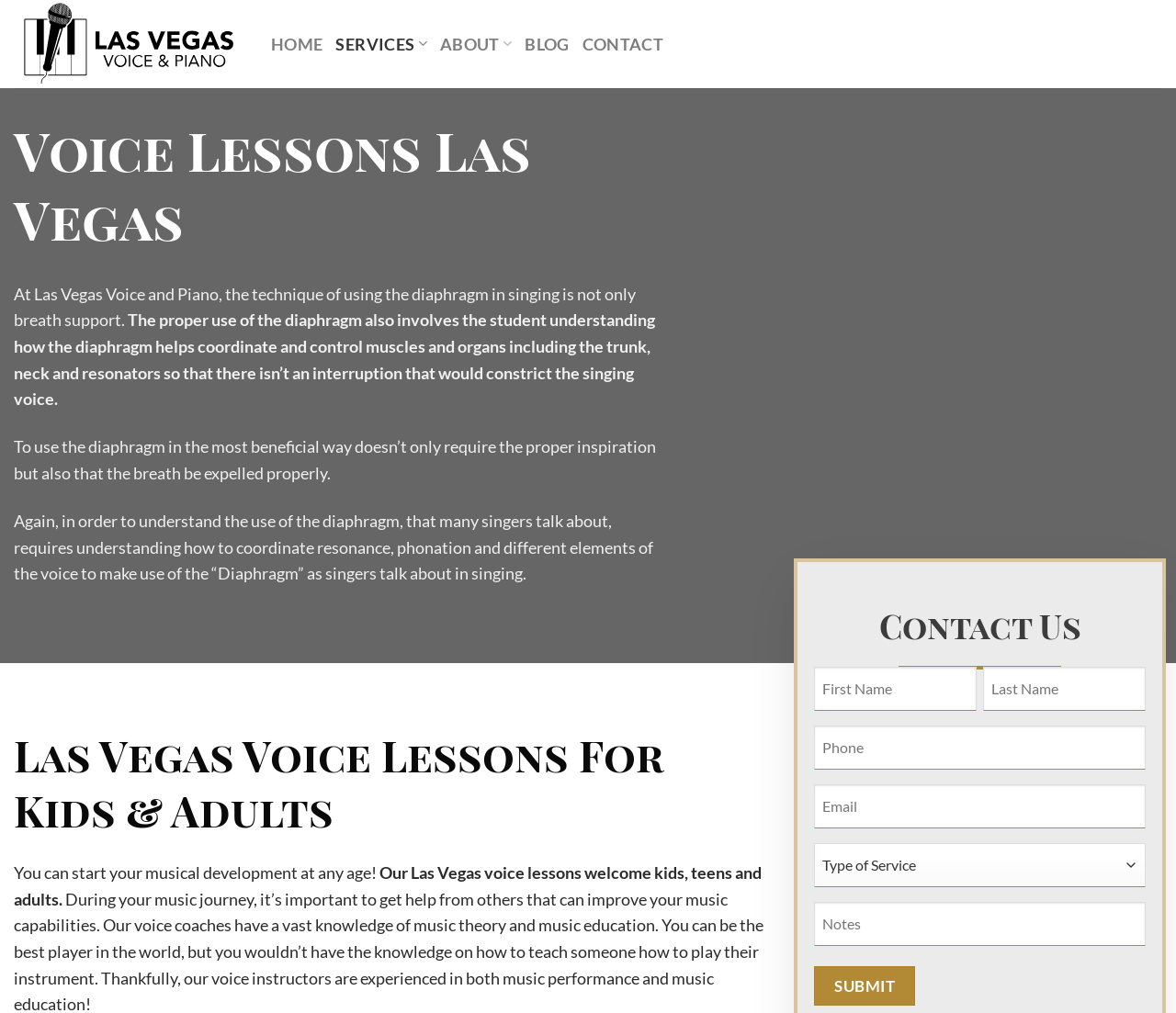Using the provided element description "parent_node: Last name="input_7.6" placeholder="Last Name"", determine the bounding box coordinates of the UI element.

[0.836, 0.658, 0.974, 0.702]